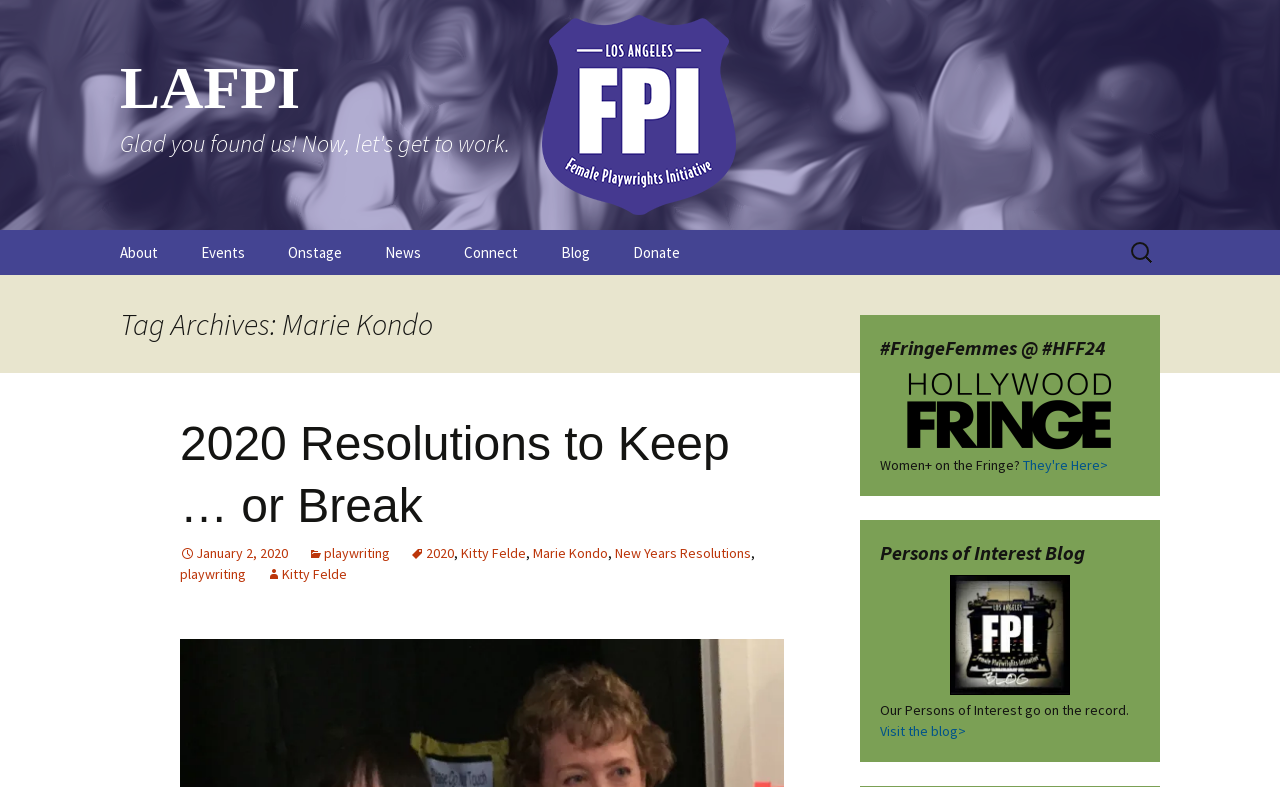Find the bounding box of the web element that fits this description: "2020".

[0.32, 0.691, 0.355, 0.714]